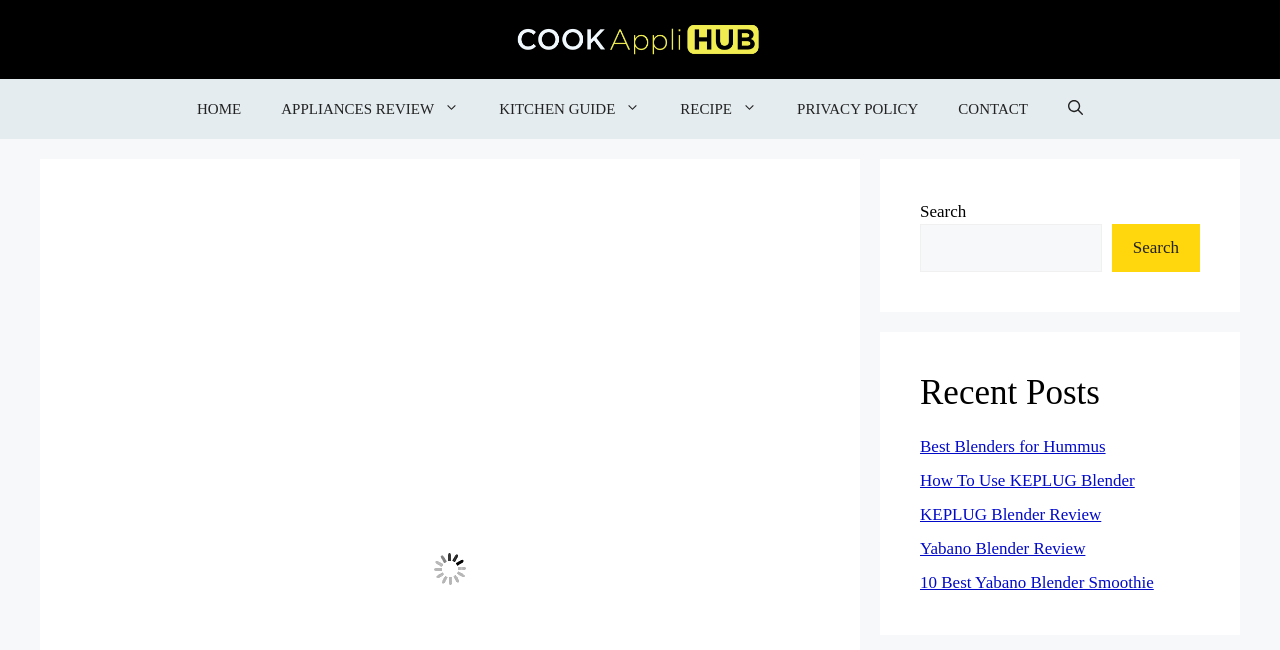Please locate and generate the primary heading on this webpage.

The Blender’s Culinary Education: Whipping Up a Culinary Renaissance, One Whirl at a Time